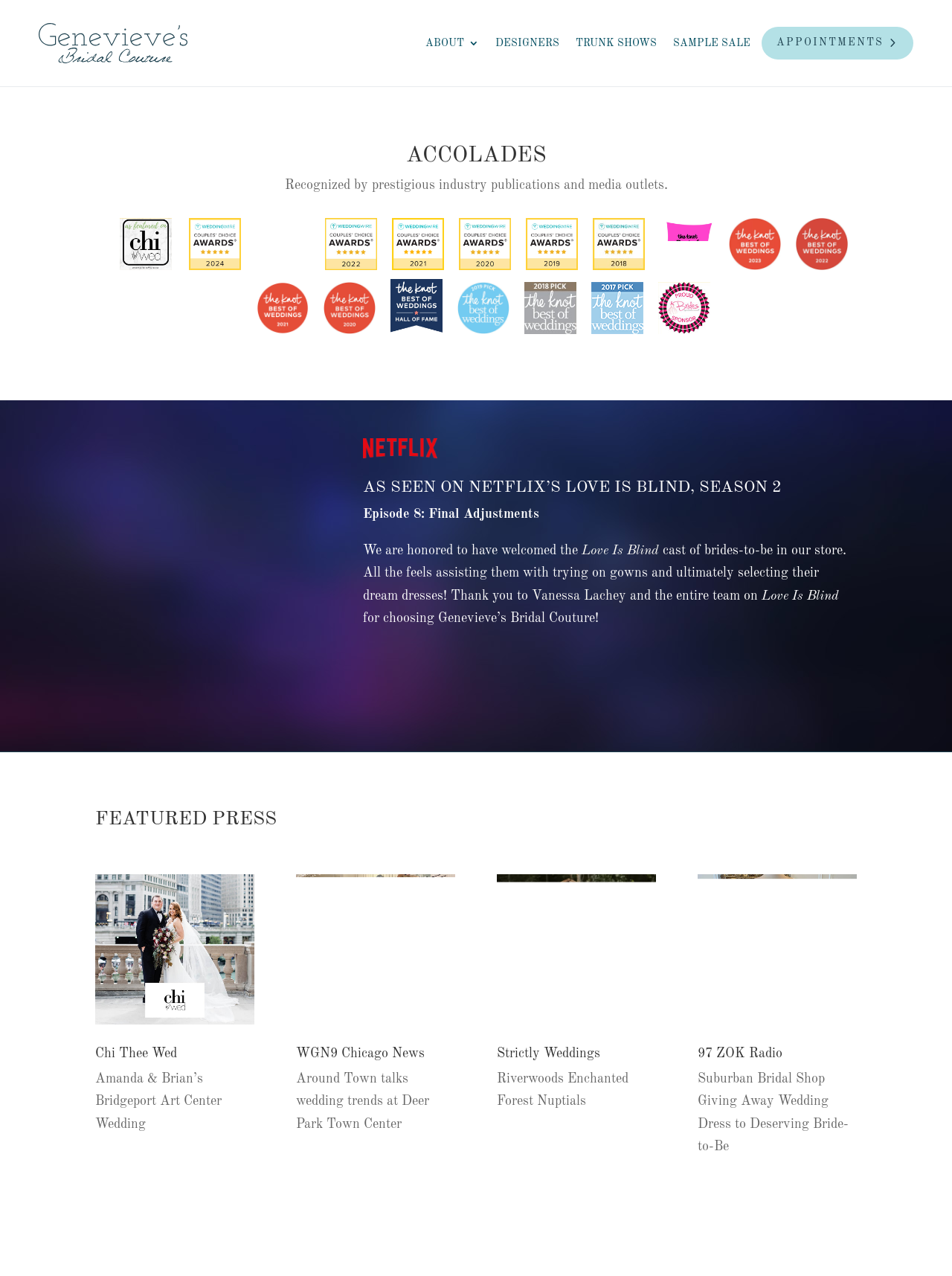Please determine the bounding box coordinates of the element's region to click in order to carry out the following instruction: "Click ABOUT link". The coordinates should be four float numbers between 0 and 1, i.e., [left, top, right, bottom].

[0.447, 0.012, 0.503, 0.056]